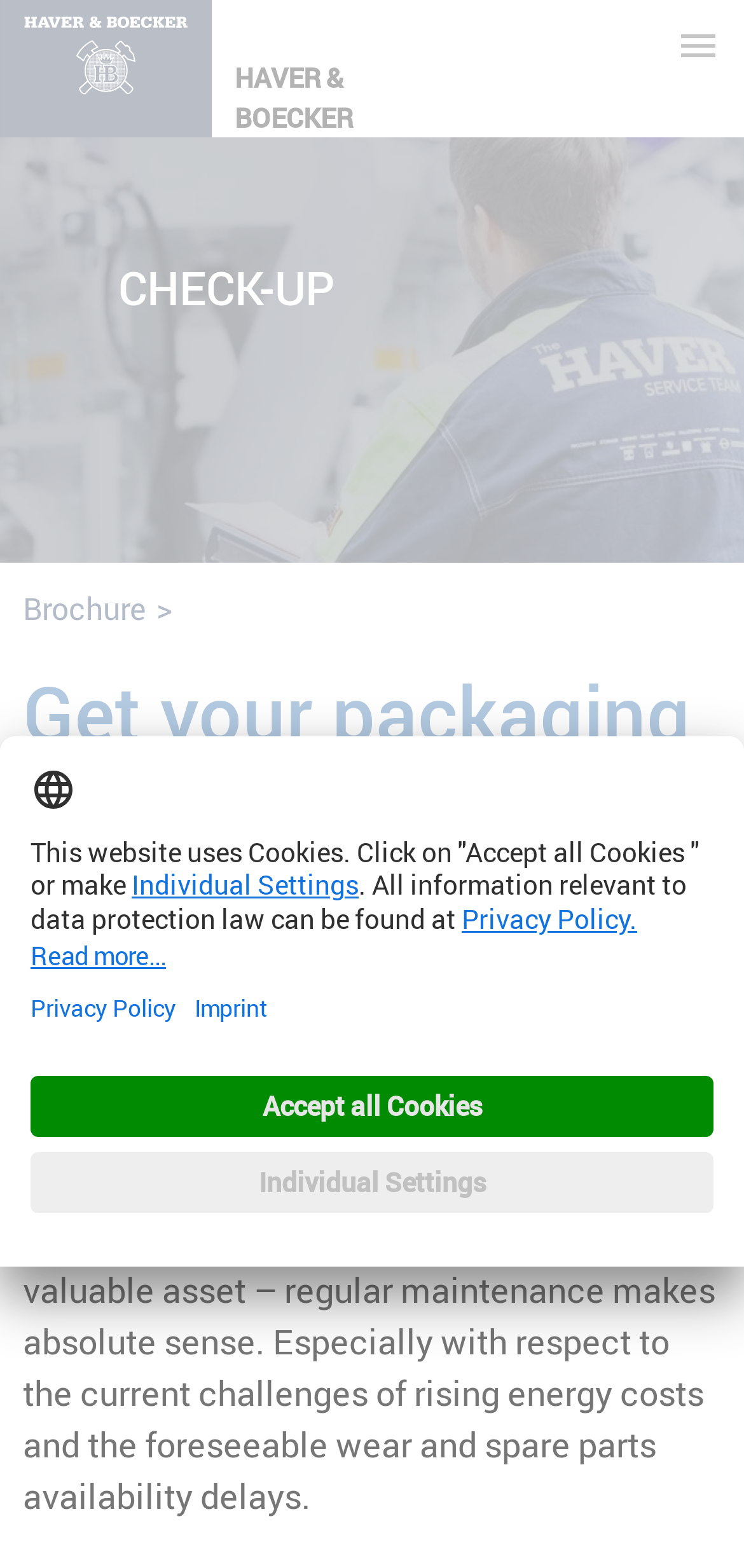Identify the bounding box of the HTML element described as: "Privacy Policy".

[0.041, 0.63, 0.236, 0.652]